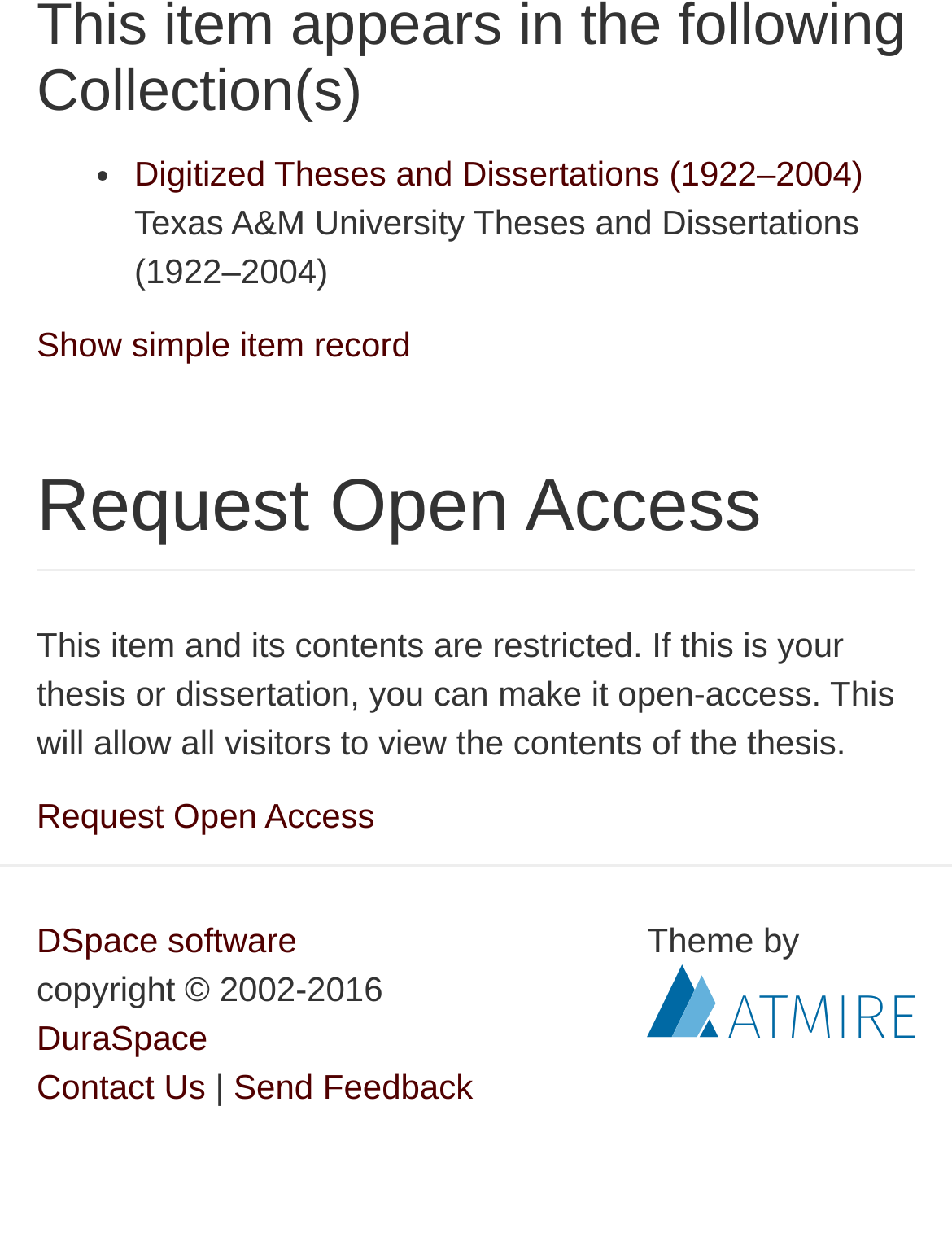Please indicate the bounding box coordinates for the clickable area to complete the following task: "Contact Us". The coordinates should be specified as four float numbers between 0 and 1, i.e., [left, top, right, bottom].

[0.038, 0.865, 0.216, 0.897]